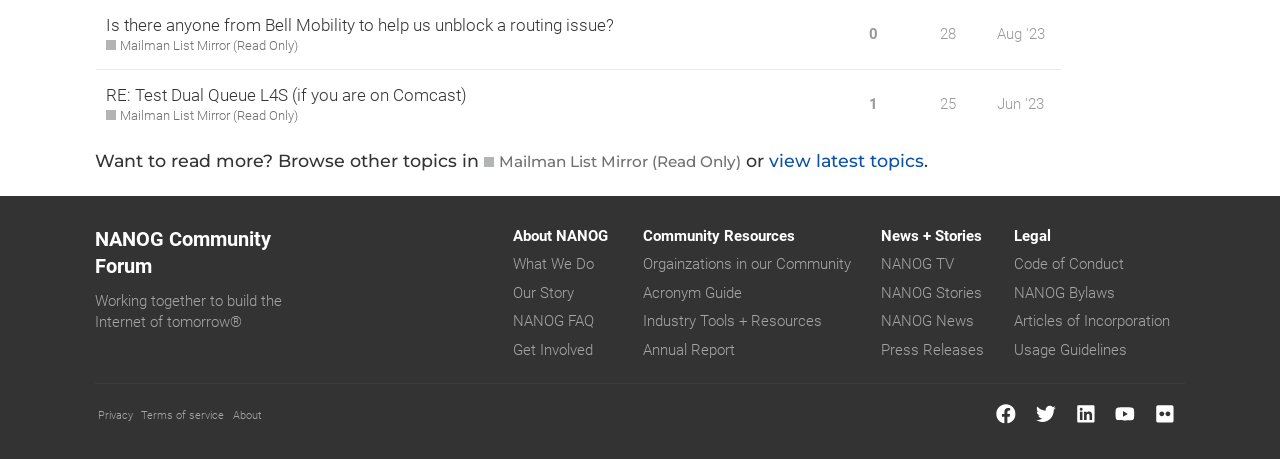Identify the bounding box coordinates for the UI element mentioned here: "Coolmuster PDF to Word Converter". Provide the coordinates as four float values between 0 and 1, i.e., [left, top, right, bottom].

None